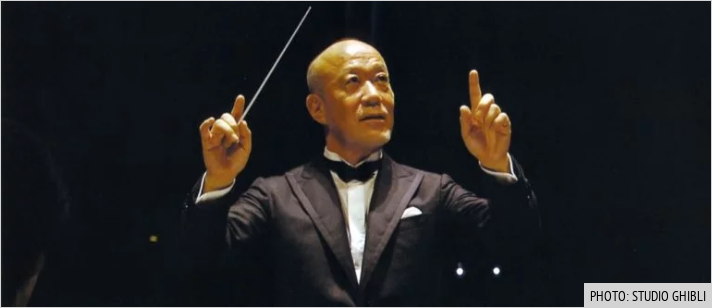Review the image closely and give a comprehensive answer to the question: What is the conductor wearing?

The caption describes the conductor, Joe Hisaishi, as dressed in a classic tuxedo, which suggests a formal attire, fitting for a conductor leading an orchestra.